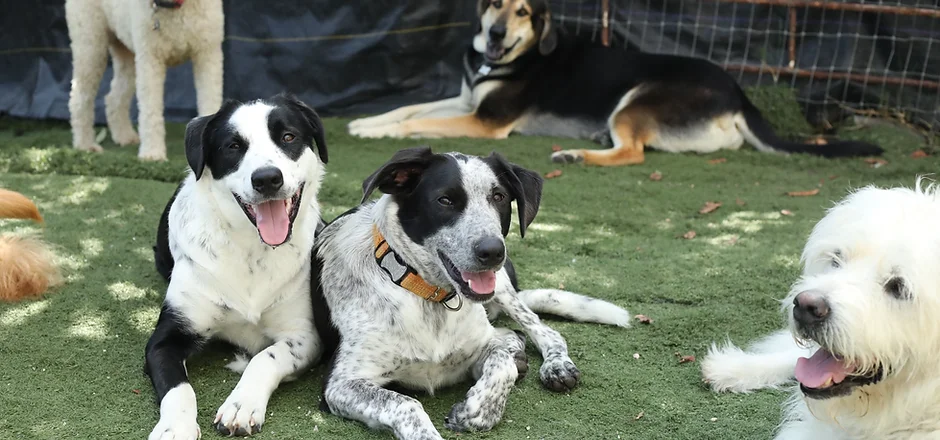Provide your answer to the question using just one word or phrase: What type of atmosphere is depicted in the image?

lively and social